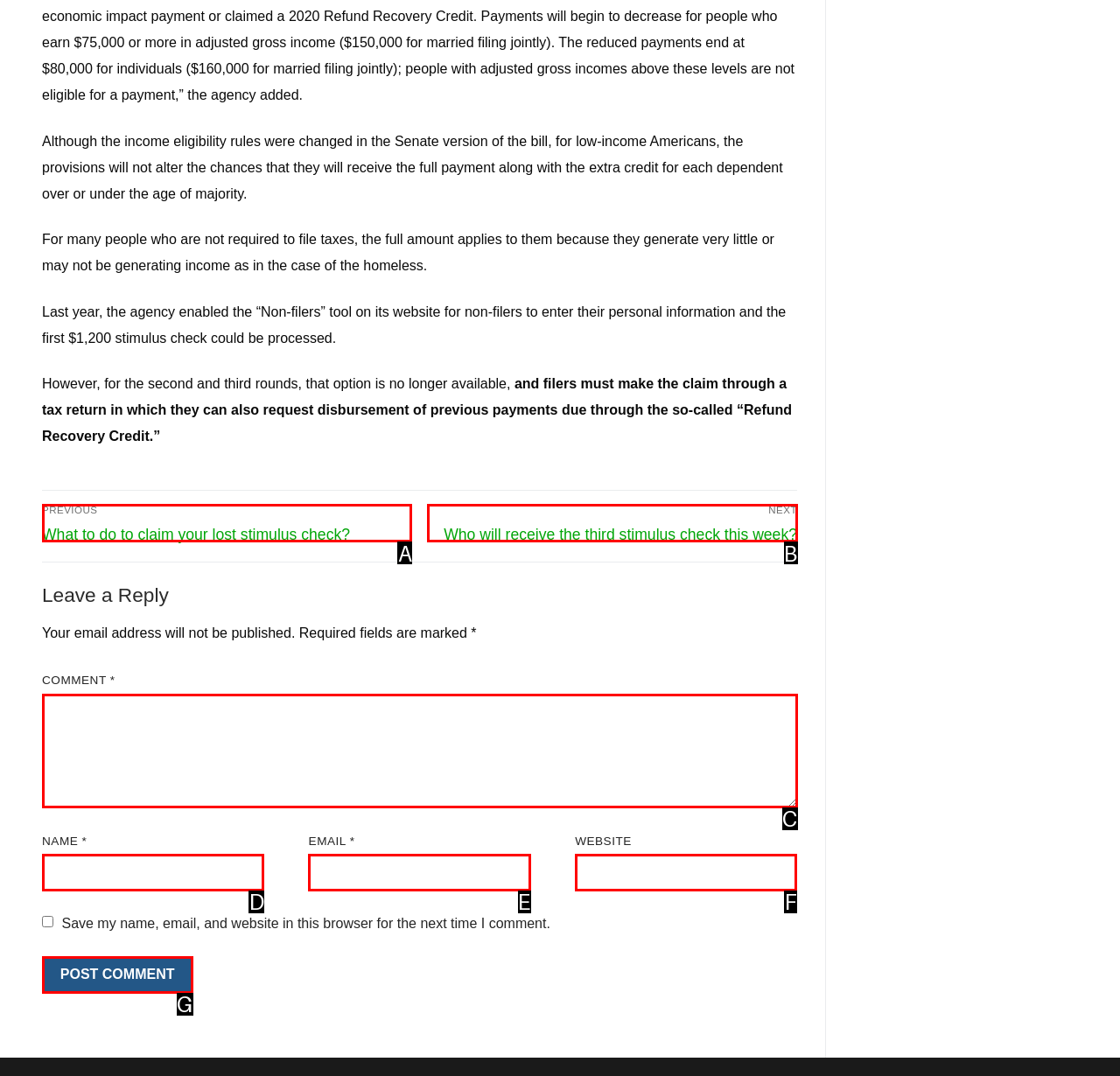Determine the UI element that matches the description: parent_node: EMAIL * aria-describedby="email-notes" name="email"
Answer with the letter from the given choices.

E